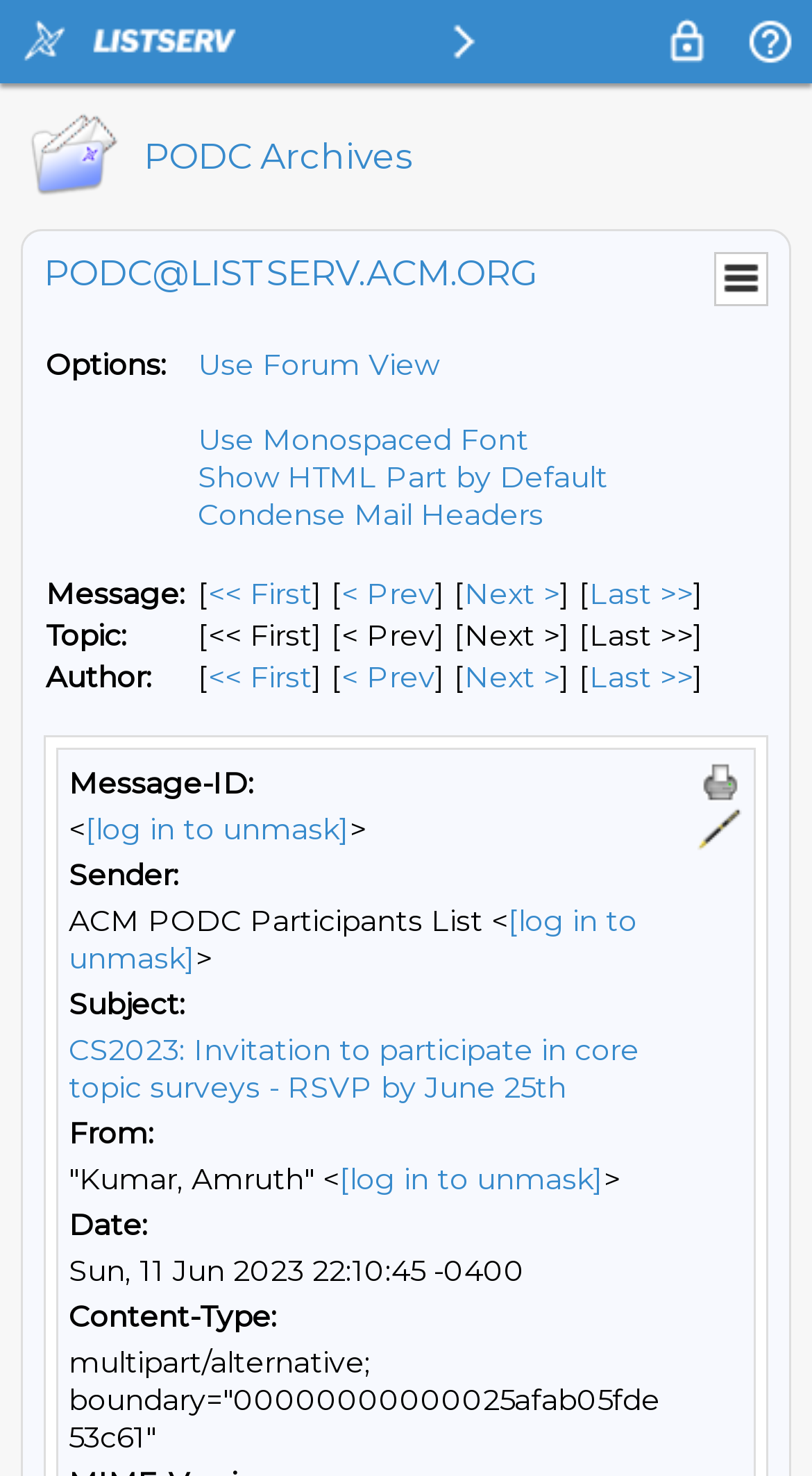Can you look at the image and give a comprehensive answer to the question:
What is the name of the email list?

The name of the email list can be found in the heading 'PODC Archives' which is located in the table cell with the text 'PODC Archives'.